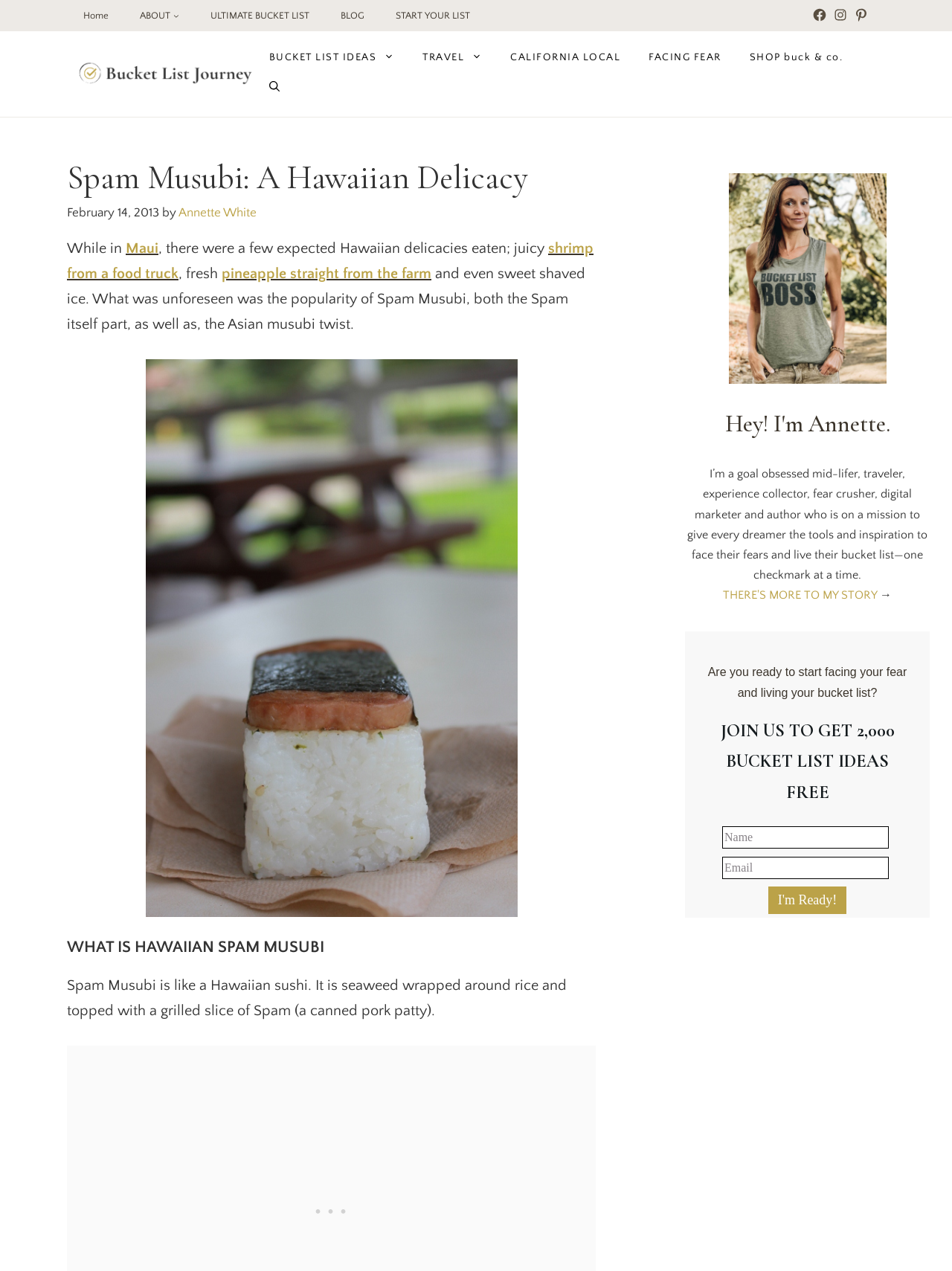Look at the image and answer the question in detail:
What is the image above the 'WHAT IS HAWAIIAN SPAM MUSUBI' heading?

I looked at the webpage structure and found an image element above the 'WHAT IS HAWAIIAN SPAM MUSUBI' heading. The image is described as 'Hawaiian Spam Musubi in Maui', which suggests that it is an image of Spam Musubi in Maui.